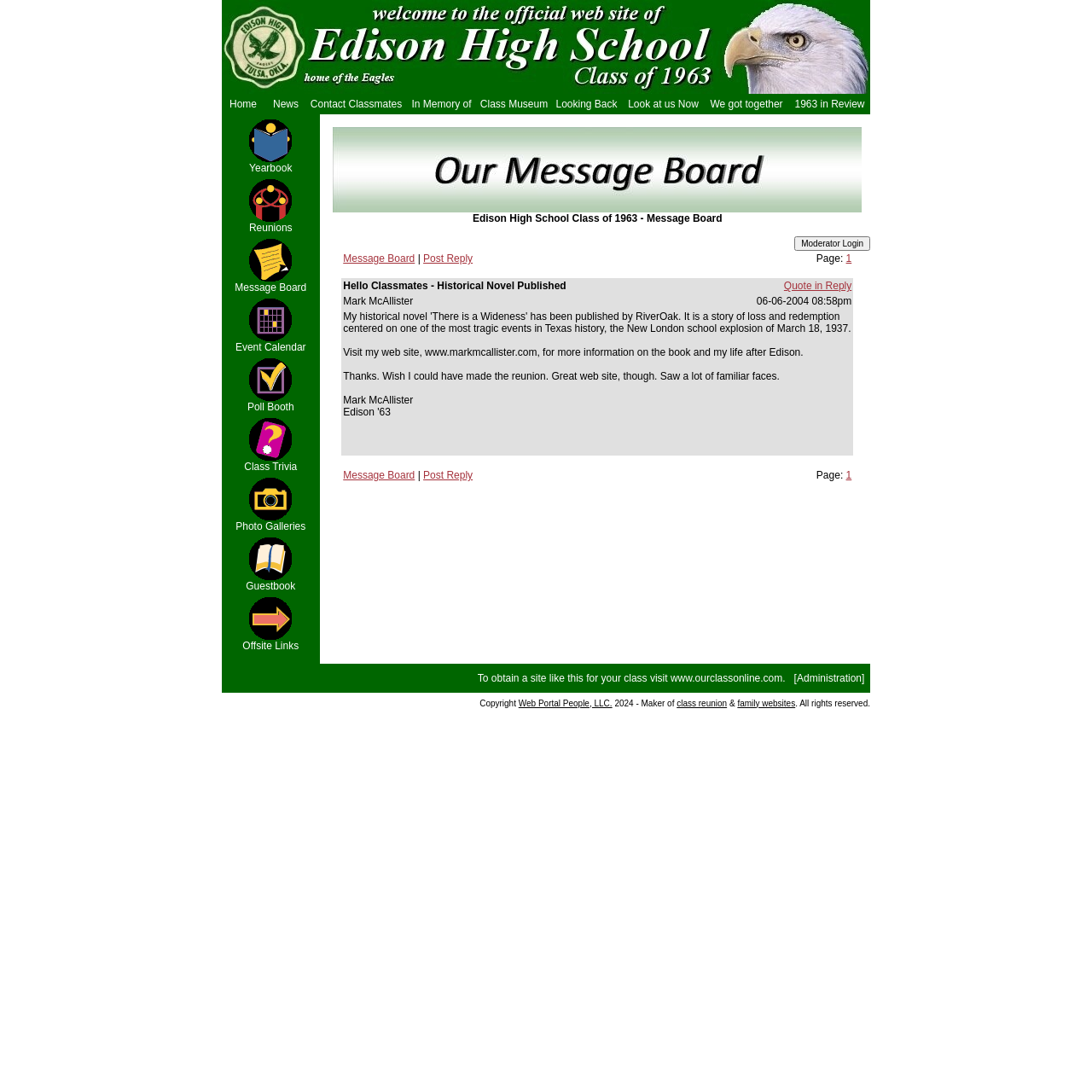Locate and provide the bounding box coordinates for the HTML element that matches this description: "Yearbook".

[0.228, 0.14, 0.267, 0.159]